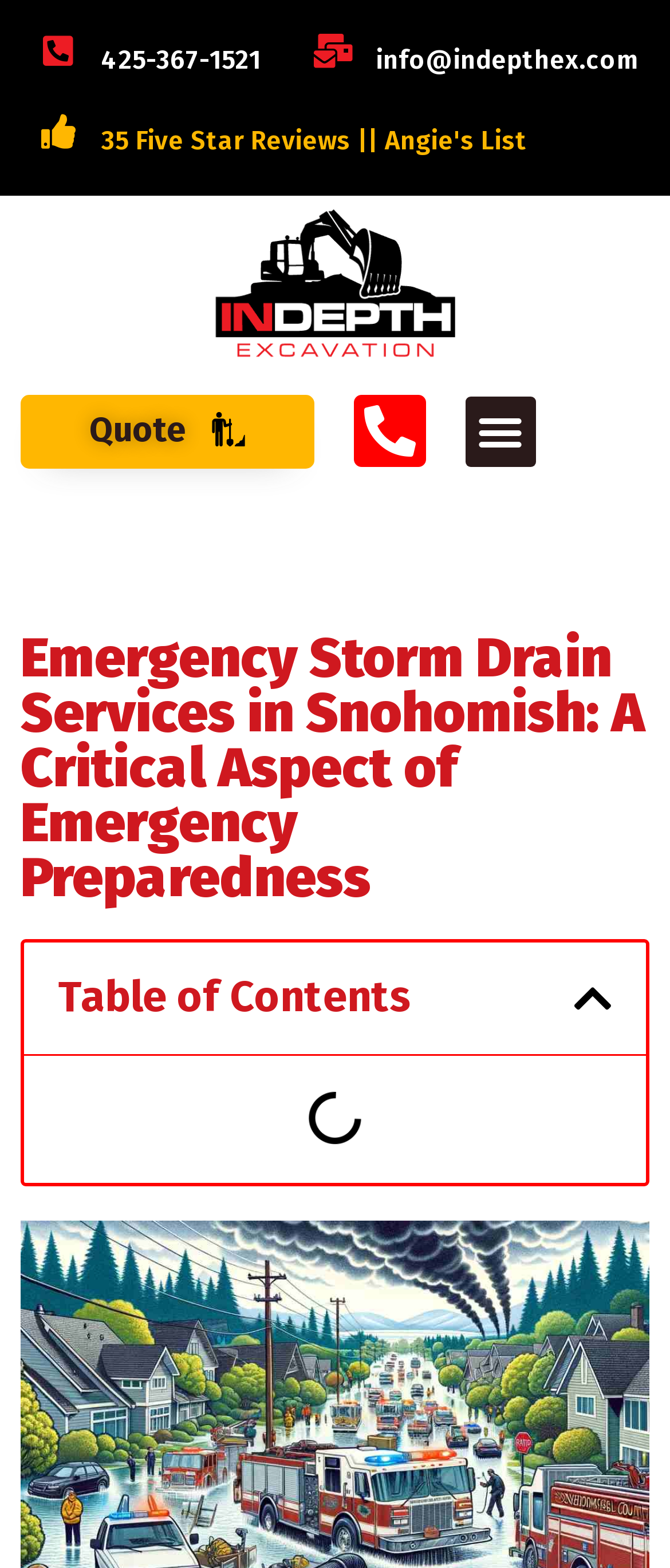Using the given description, provide the bounding box coordinates formatted as (top-left x, top-left y, bottom-right x, bottom-right y), with all values being floating point numbers between 0 and 1. Description: 425-367-1521

[0.151, 0.028, 0.39, 0.048]